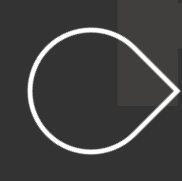Produce a meticulous caption for the image.

The image features a minimalist design composed of a simple, stylized outline of a shape that resembles a rounded arrow or a speech bubble. The background appears to be a dark tone, enhancing the contrast with the white outline of the shape. This design element likely serves a function related to communication or guidance, complementing the content on the webpage that specializes in providing tailored protection plans for working-class families. The overall aesthetic conveys a sense of approachability and clarity, aligning with the mission to help individuals find the best coverage within their budget.